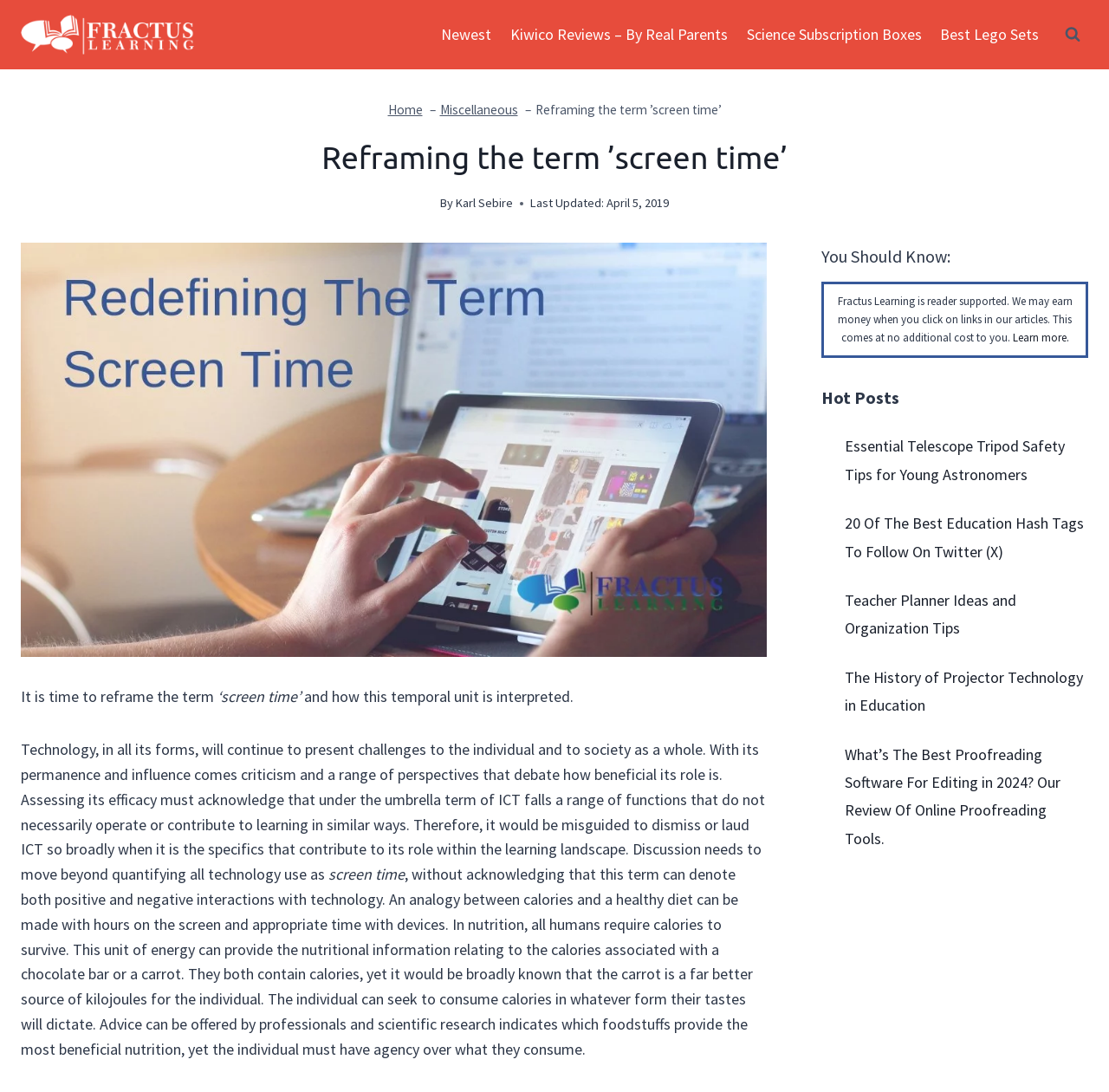Specify the bounding box coordinates of the area to click in order to follow the given instruction: "Go to home page."

[0.35, 0.093, 0.381, 0.108]